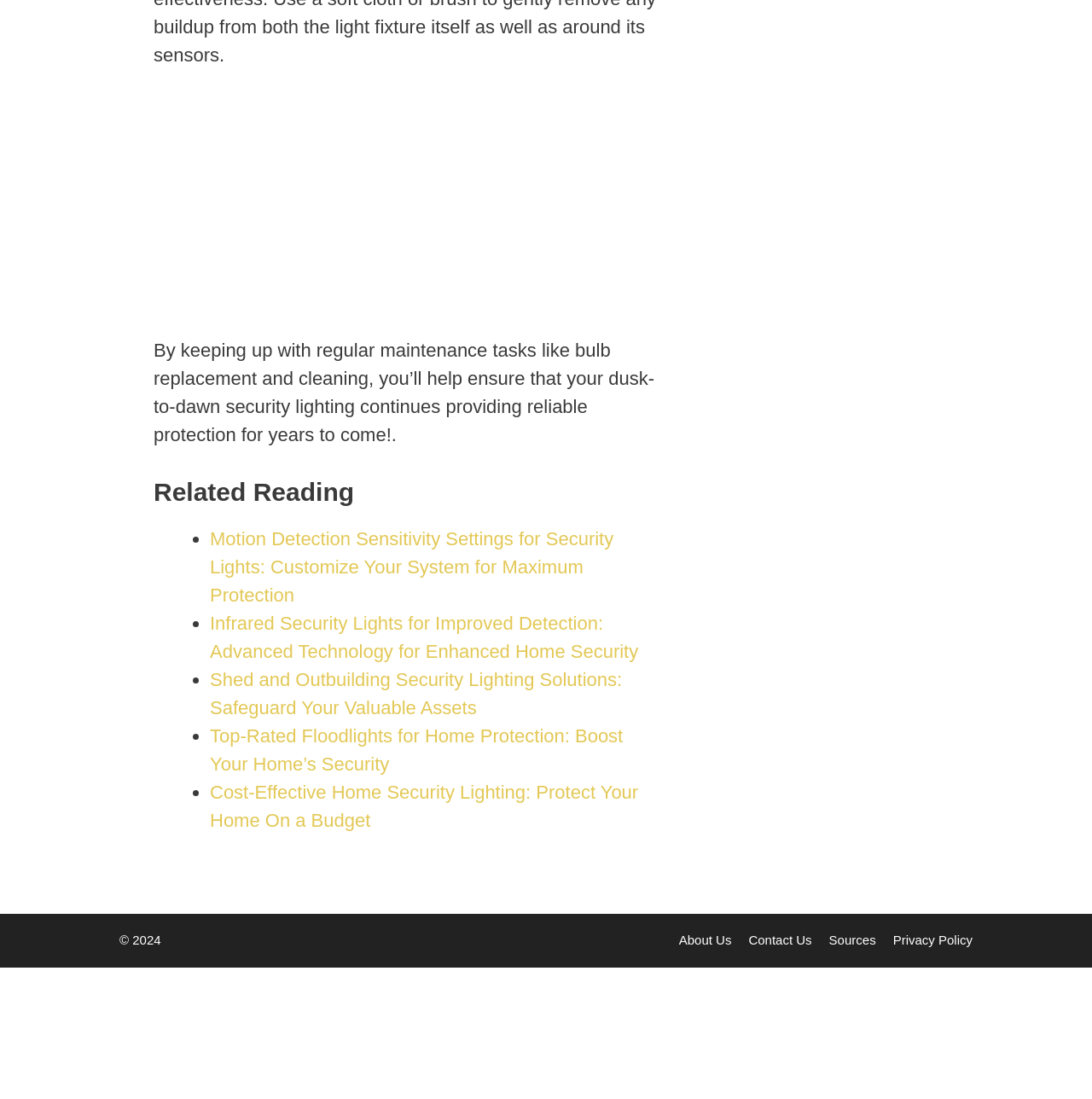Based on the image, provide a detailed and complete answer to the question: 
What is the main topic of the webpage?

The webpage appears to be discussing security lighting, as evident from the text 'By keeping up with regular maintenance tasks like bulb replacement and cleaning, you’ll help ensure that your dusk-to-dawn security lighting continues providing reliable protection for years to come!' and the links provided under 'Related Reading' section.